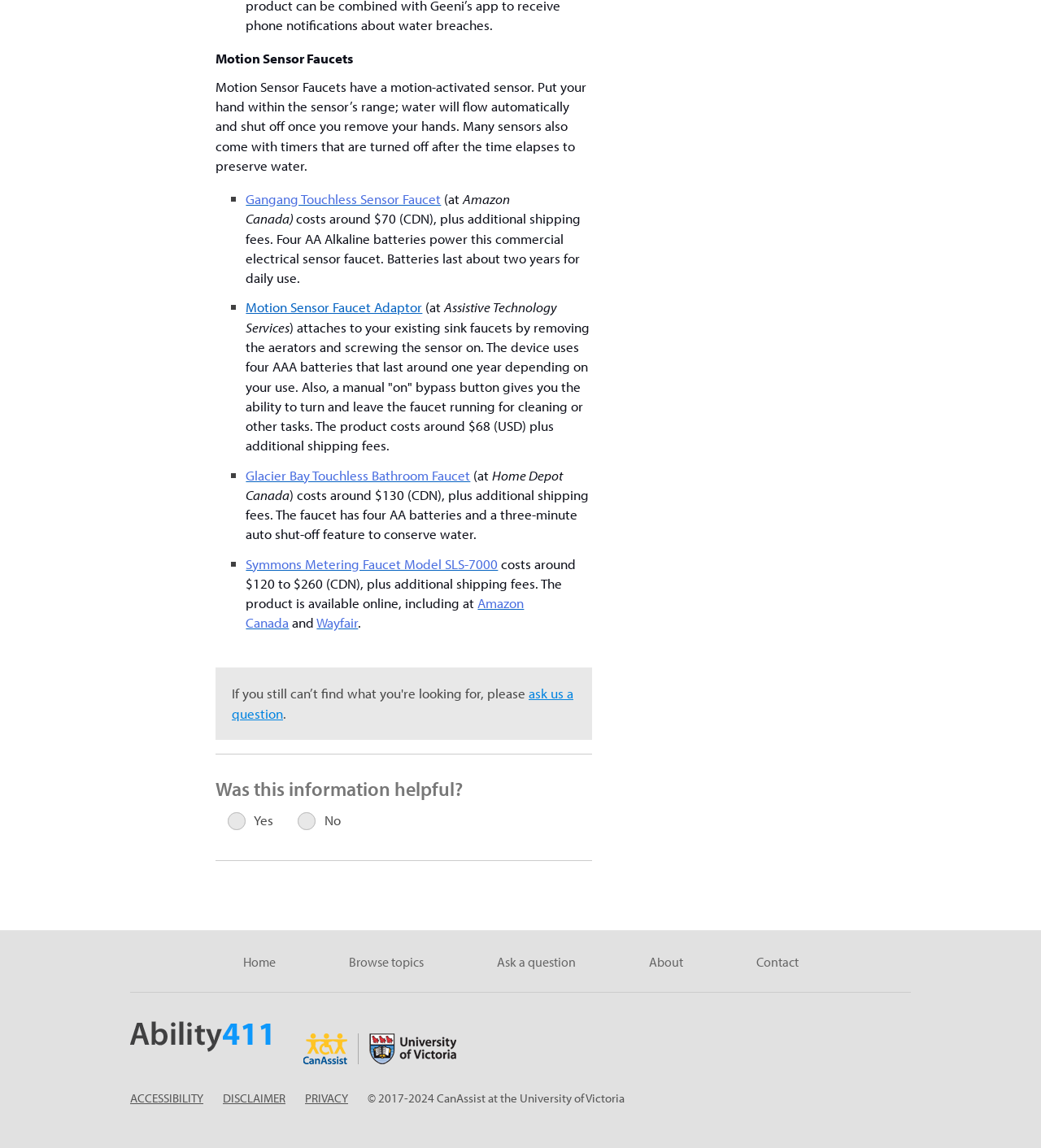Determine the bounding box coordinates for the region that must be clicked to execute the following instruction: "Click on 'ask us a question'".

[0.223, 0.596, 0.551, 0.629]